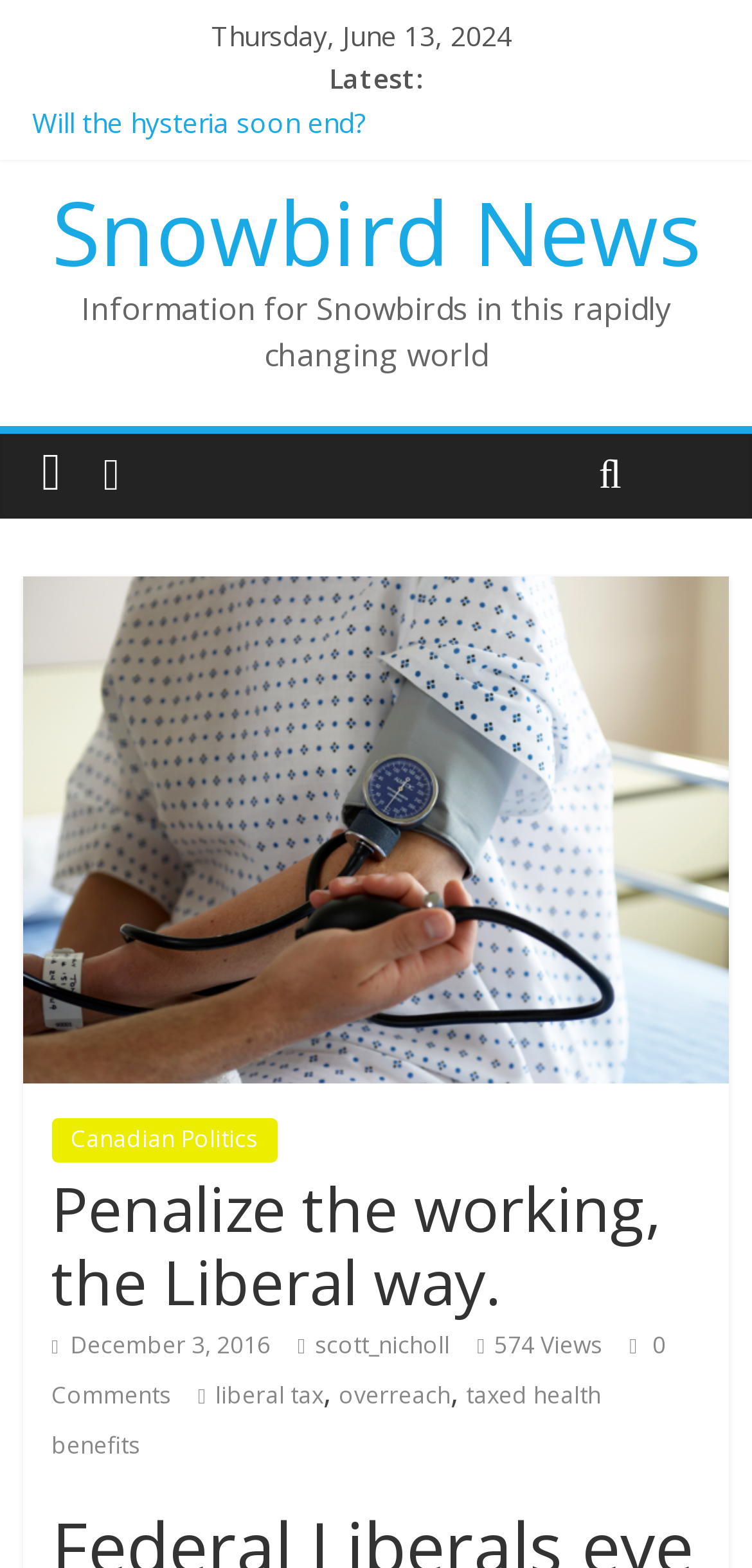Answer the question briefly using a single word or phrase: 
What is the date displayed on the webpage?

Thursday, June 13, 2024